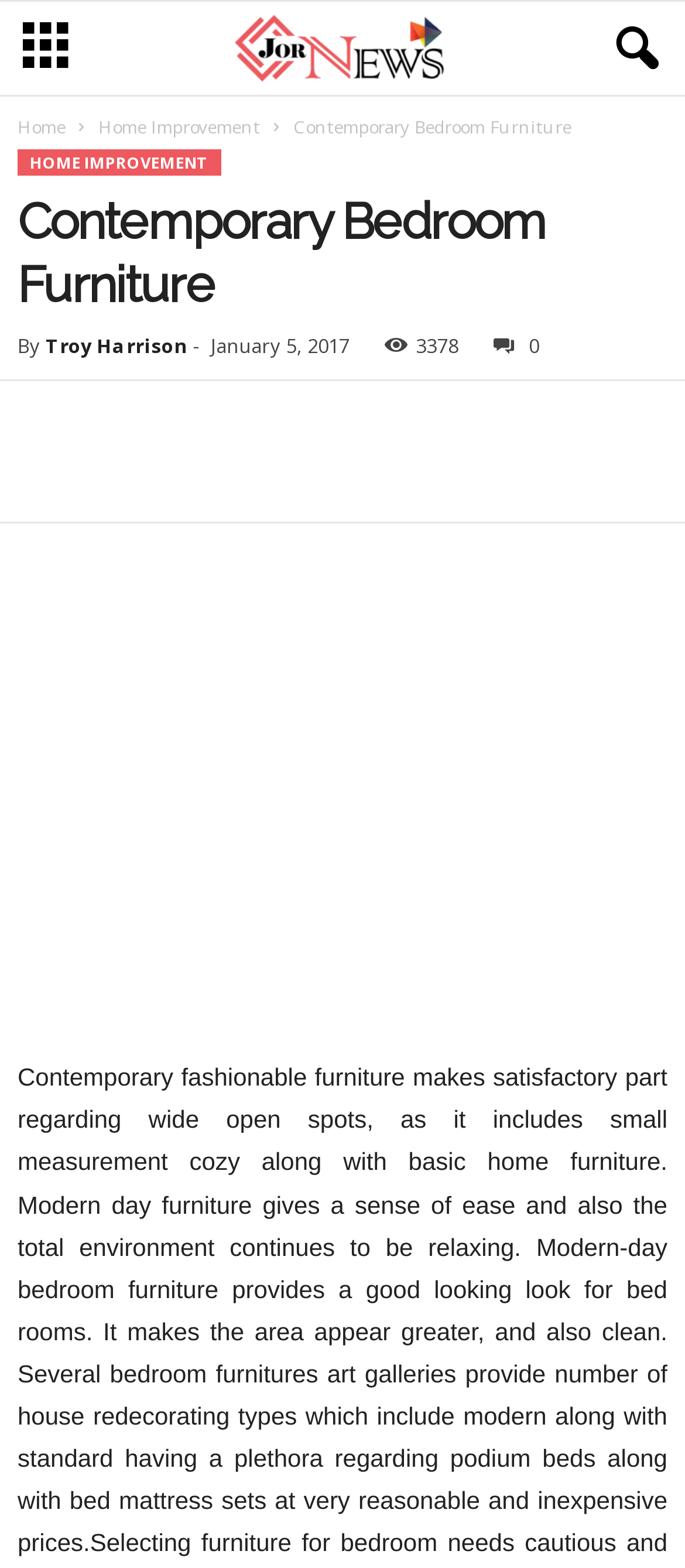Please give a concise answer to this question using a single word or phrase: 
How many social media links are there?

5